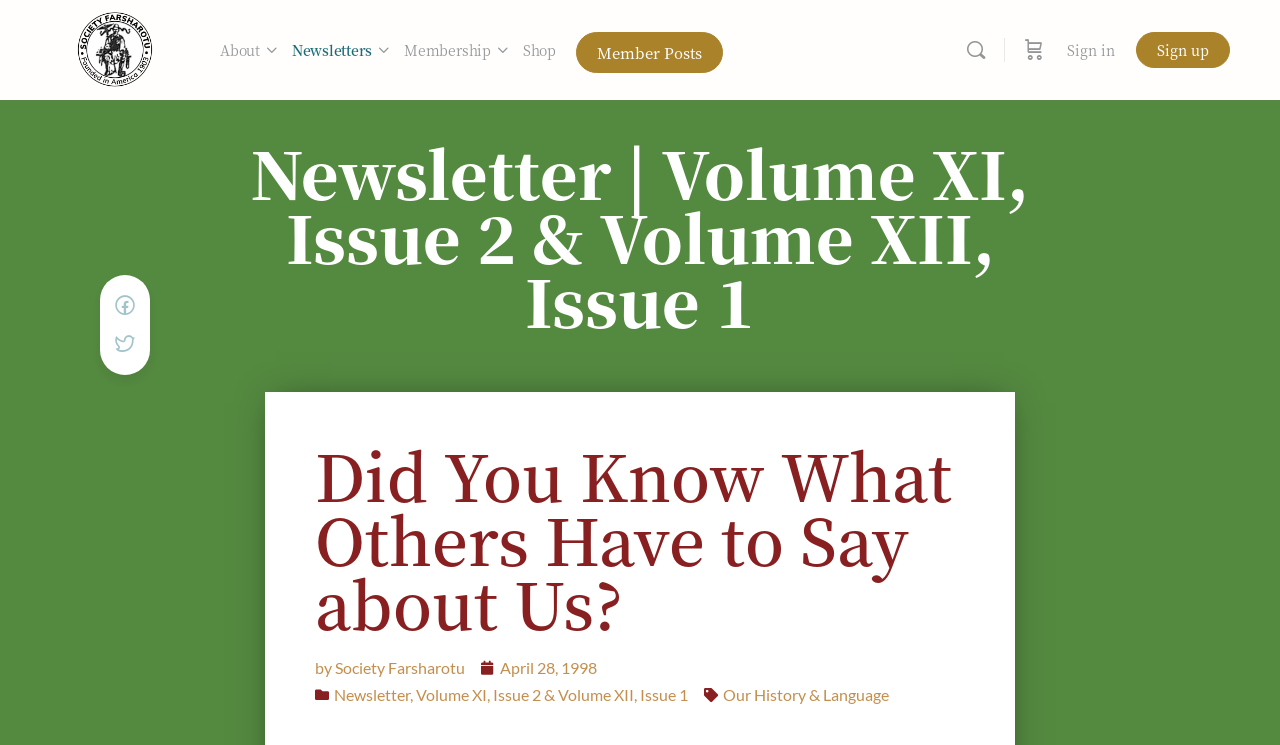Find the bounding box coordinates of the element to click in order to complete this instruction: "Click on About". The bounding box coordinates must be four float numbers between 0 and 1, denoted as [left, top, right, bottom].

[0.172, 0.0, 0.203, 0.134]